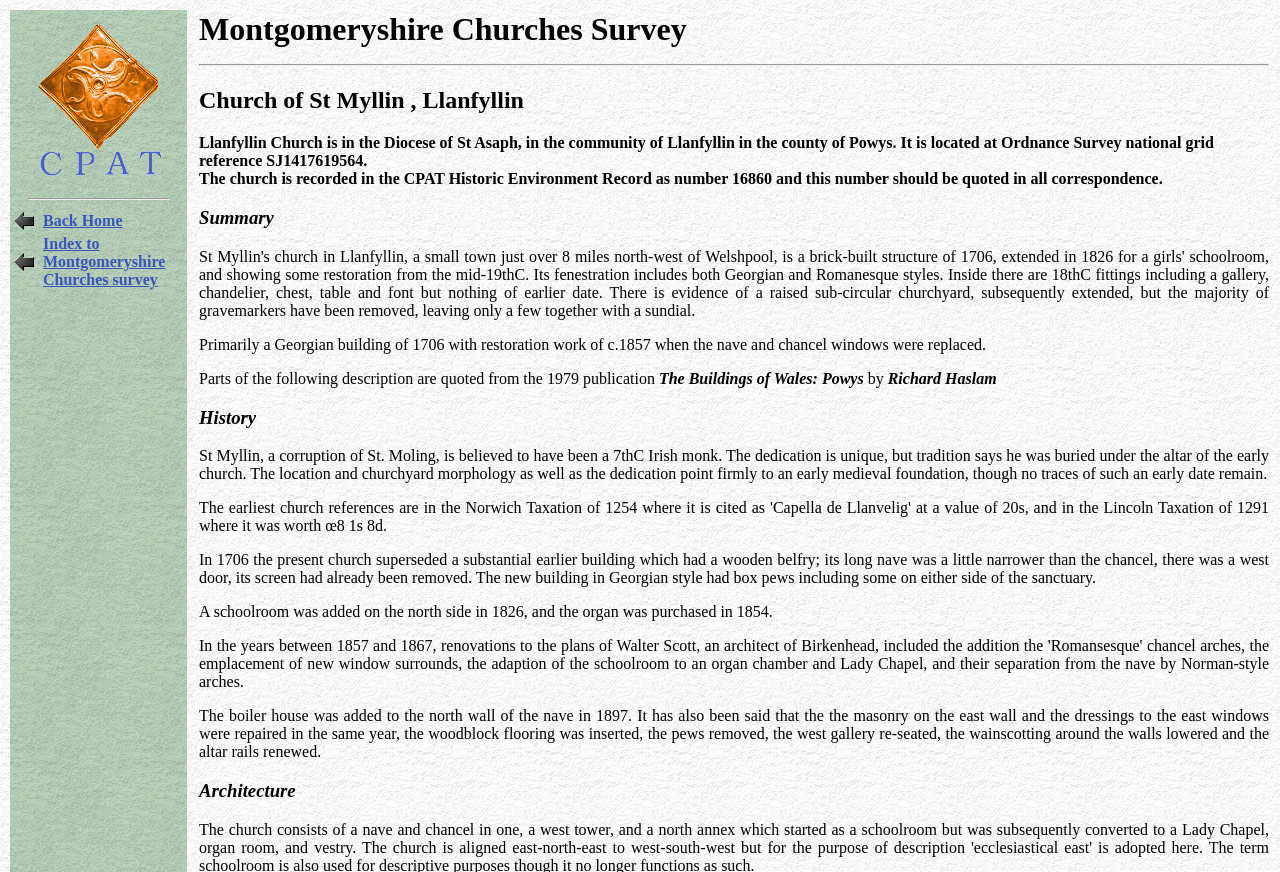Calculate the bounding box coordinates of the UI element given the description: "Index to Montgomeryshire Churches survey".

[0.034, 0.269, 0.129, 0.33]